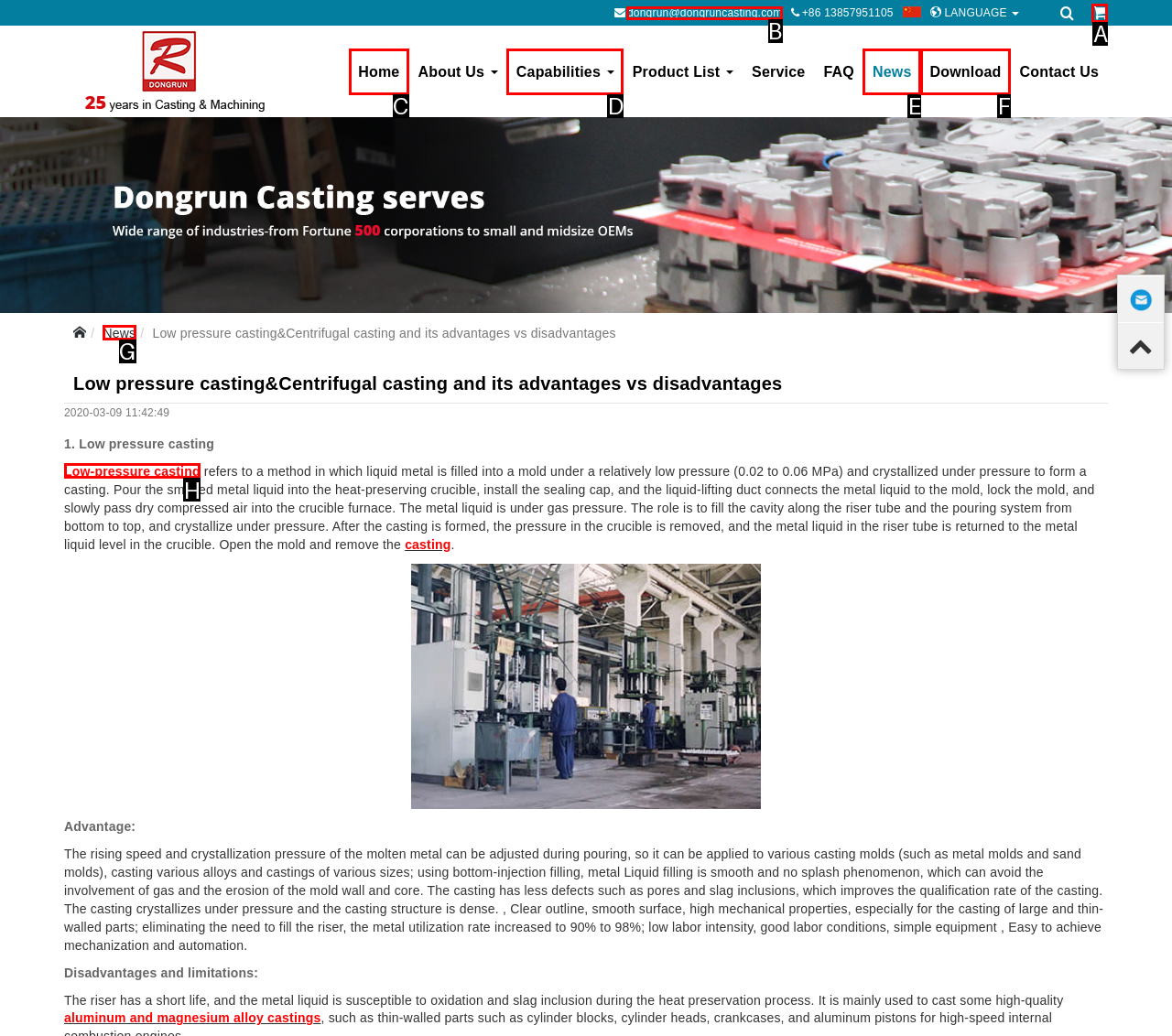Identify the correct UI element to click for this instruction: View the company's news
Respond with the appropriate option's letter from the provided choices directly.

G